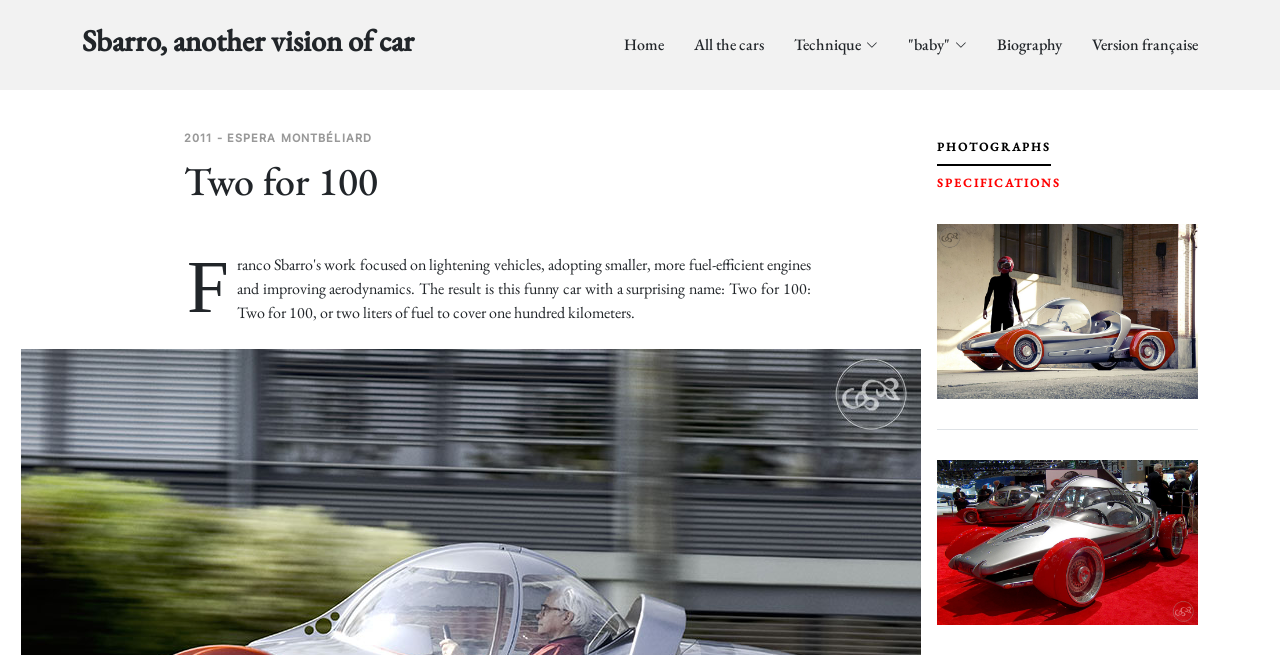What is the name of the French version of the webpage?
Refer to the screenshot and respond with a concise word or phrase.

Version française